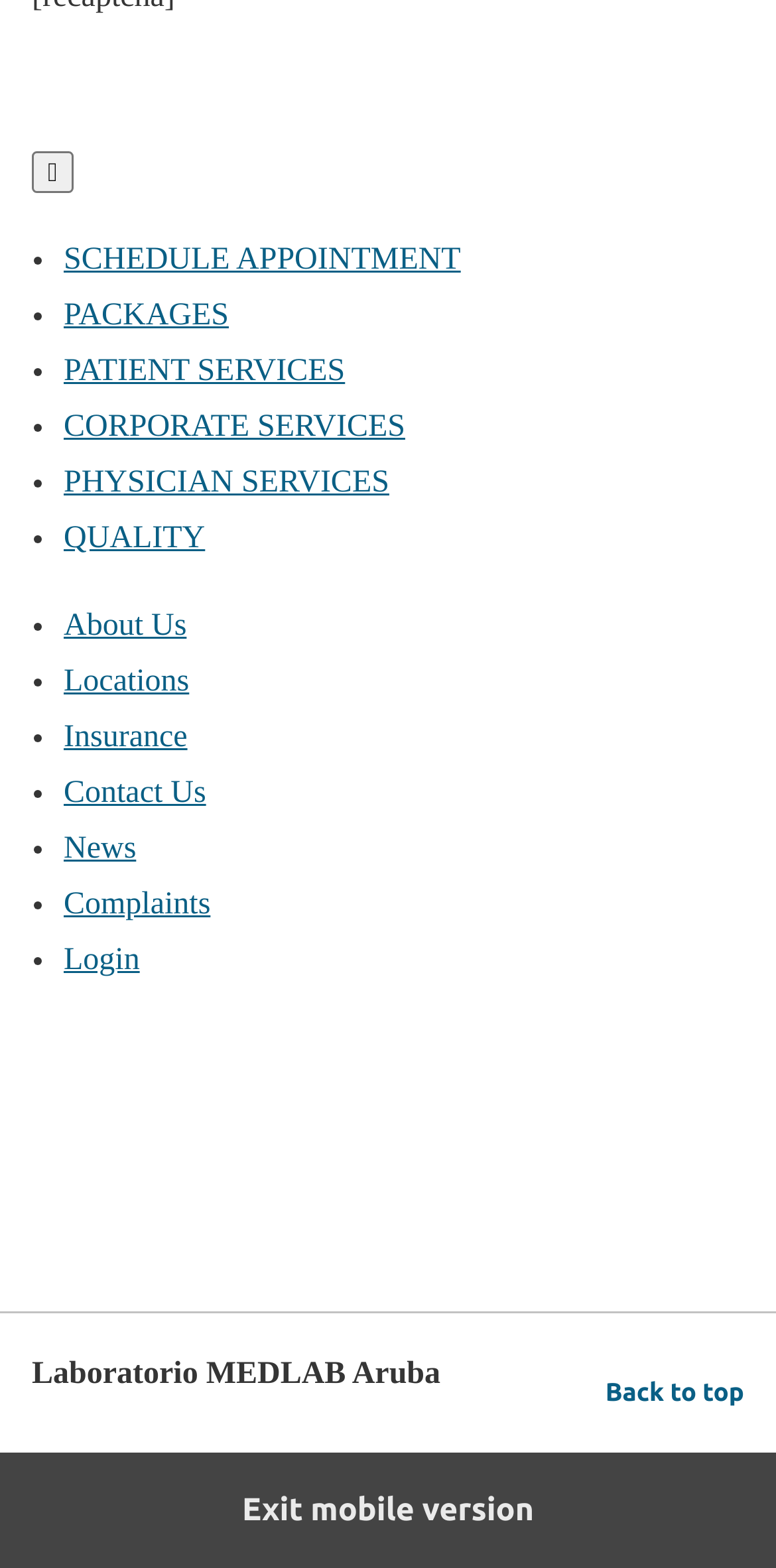Identify the bounding box coordinates of the area that should be clicked in order to complete the given instruction: "View patient services". The bounding box coordinates should be four float numbers between 0 and 1, i.e., [left, top, right, bottom].

[0.082, 0.226, 0.445, 0.247]